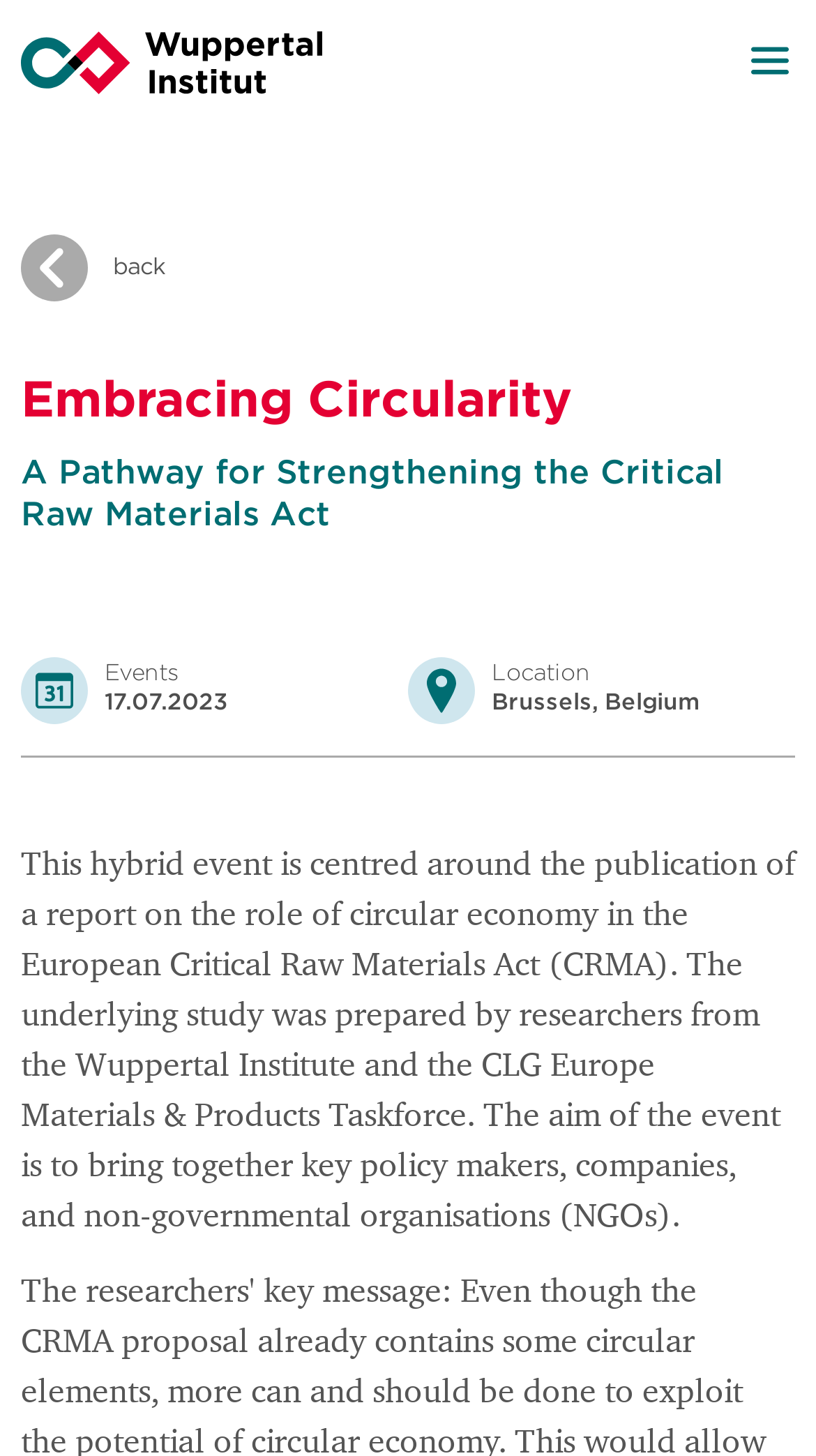Offer an in-depth caption of the entire webpage.

The webpage is about an event related to the Critical Raw Materials Act, with a focus on circular economy. At the top, there are two figures, one on the left and one on the right, which are likely logos or icons. Below these figures, there is a link to go back, and a heading that reads "Embracing Circularity". 

Further down, there is a more specific heading that states "A Pathway for Strengthening the Critical Raw Materials Act", which is the main topic of the webpage. On the left side, there are three lines of text: "Events" on top, followed by a date "17.07.2023", and on the right side, there are three lines of text: "Location" on top, followed by "Brussels, Belgium". 

The main content of the webpage is a paragraph of text that describes the event, which is a hybrid event centered around the publication of a report on the role of circular economy in the European Critical Raw Materials Act. The event aims to bring together key policy makers, companies, and non-governmental organisations.